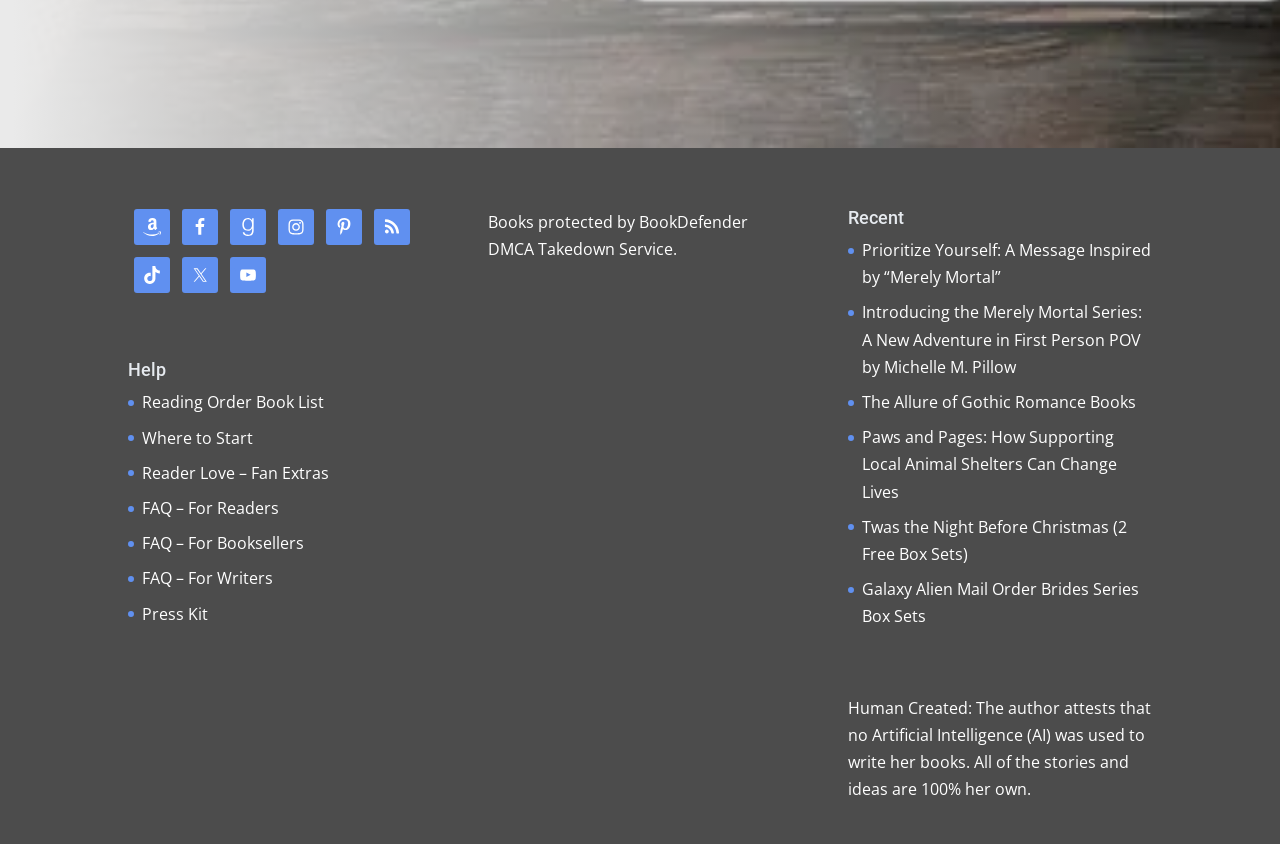Please locate the bounding box coordinates of the region I need to click to follow this instruction: "Check out the Merely Mortal Series".

[0.674, 0.357, 0.892, 0.448]